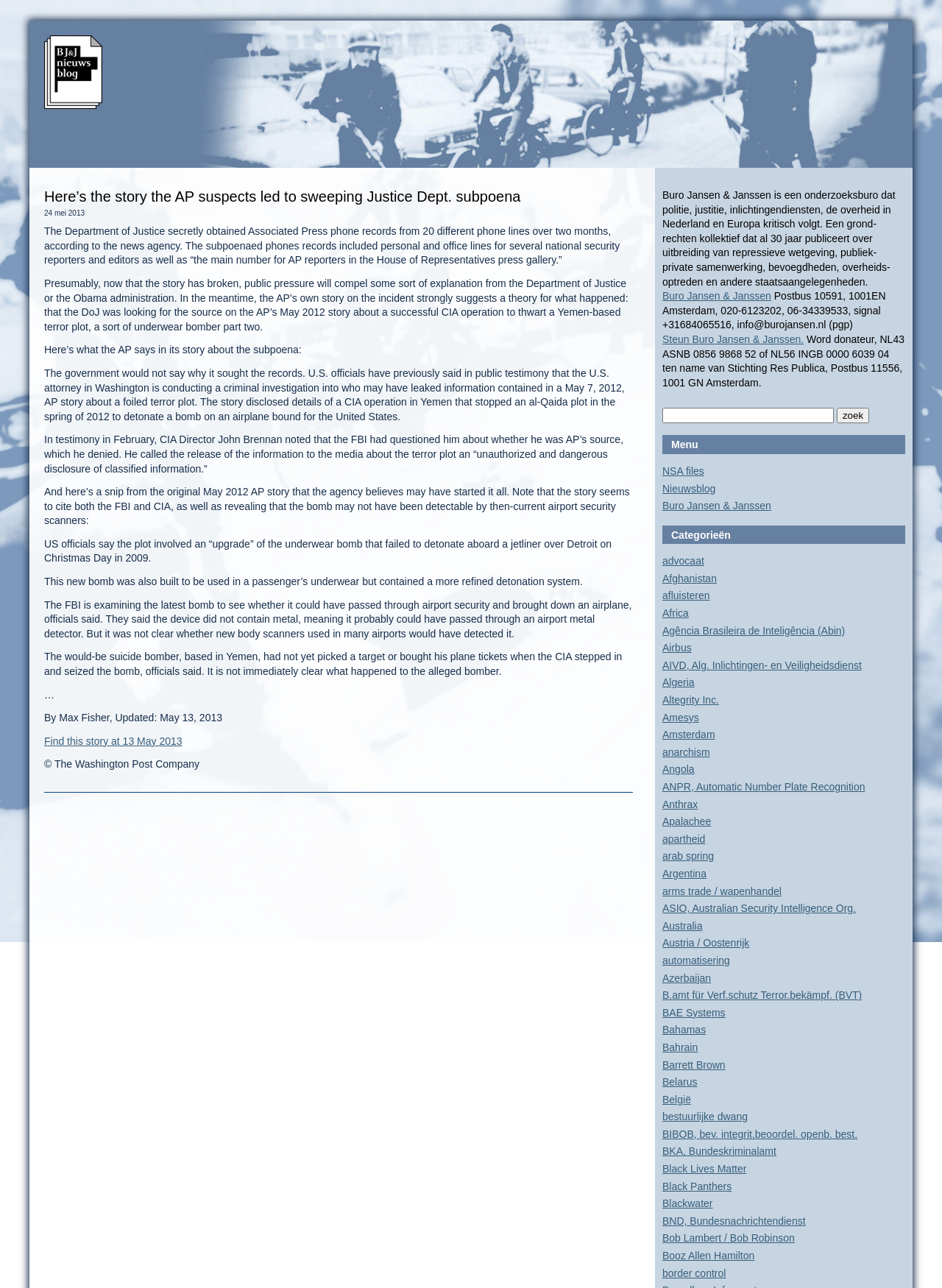Please identify the bounding box coordinates of the element's region that I should click in order to complete the following instruction: "Click the 'Find this story at 13 May 2013' link". The bounding box coordinates consist of four float numbers between 0 and 1, i.e., [left, top, right, bottom].

[0.047, 0.571, 0.193, 0.58]